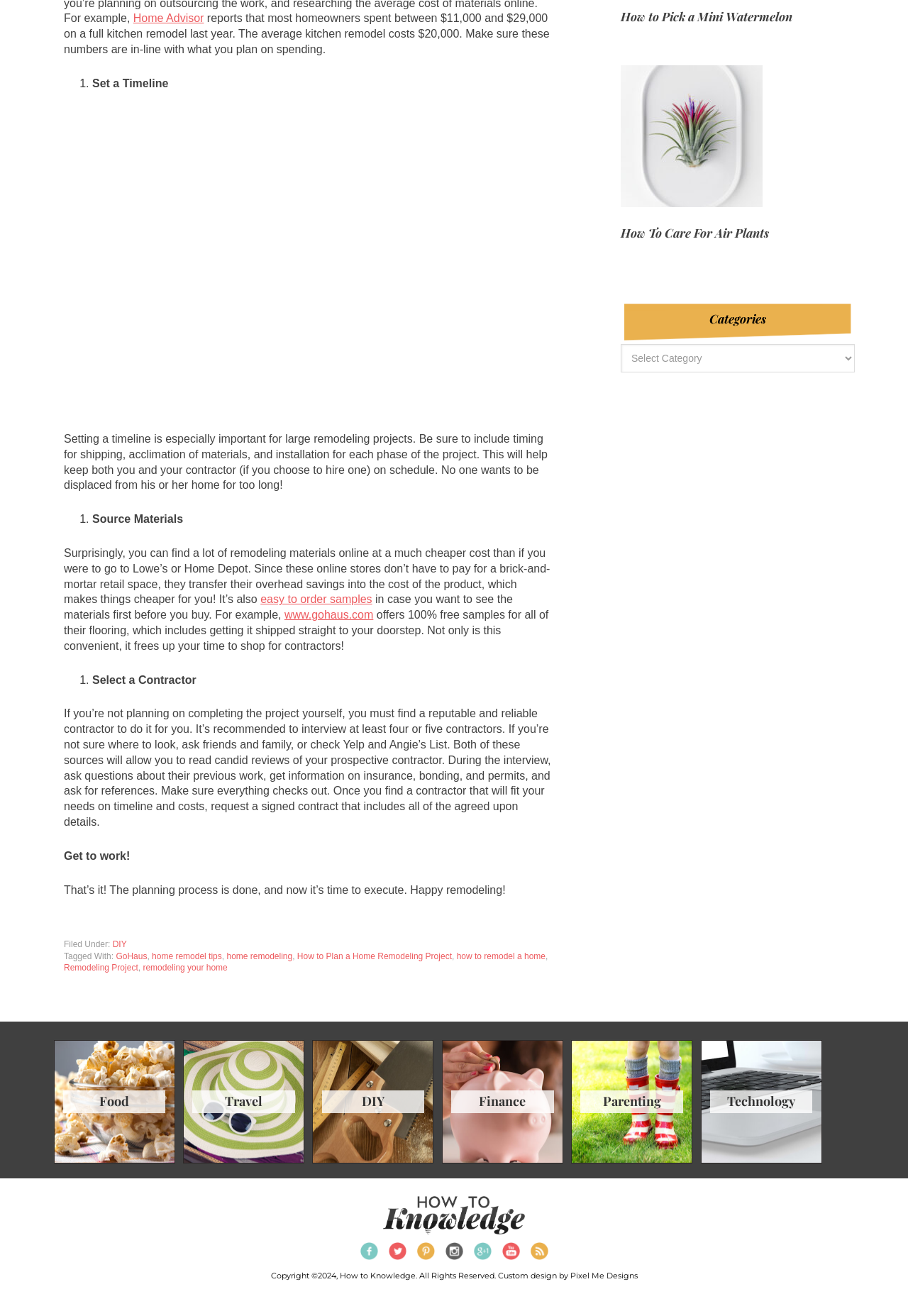Determine the bounding box coordinates of the region that needs to be clicked to achieve the task: "Check 'Copyright ©2024, How to Knowledge'".

[0.298, 0.966, 0.628, 0.973]